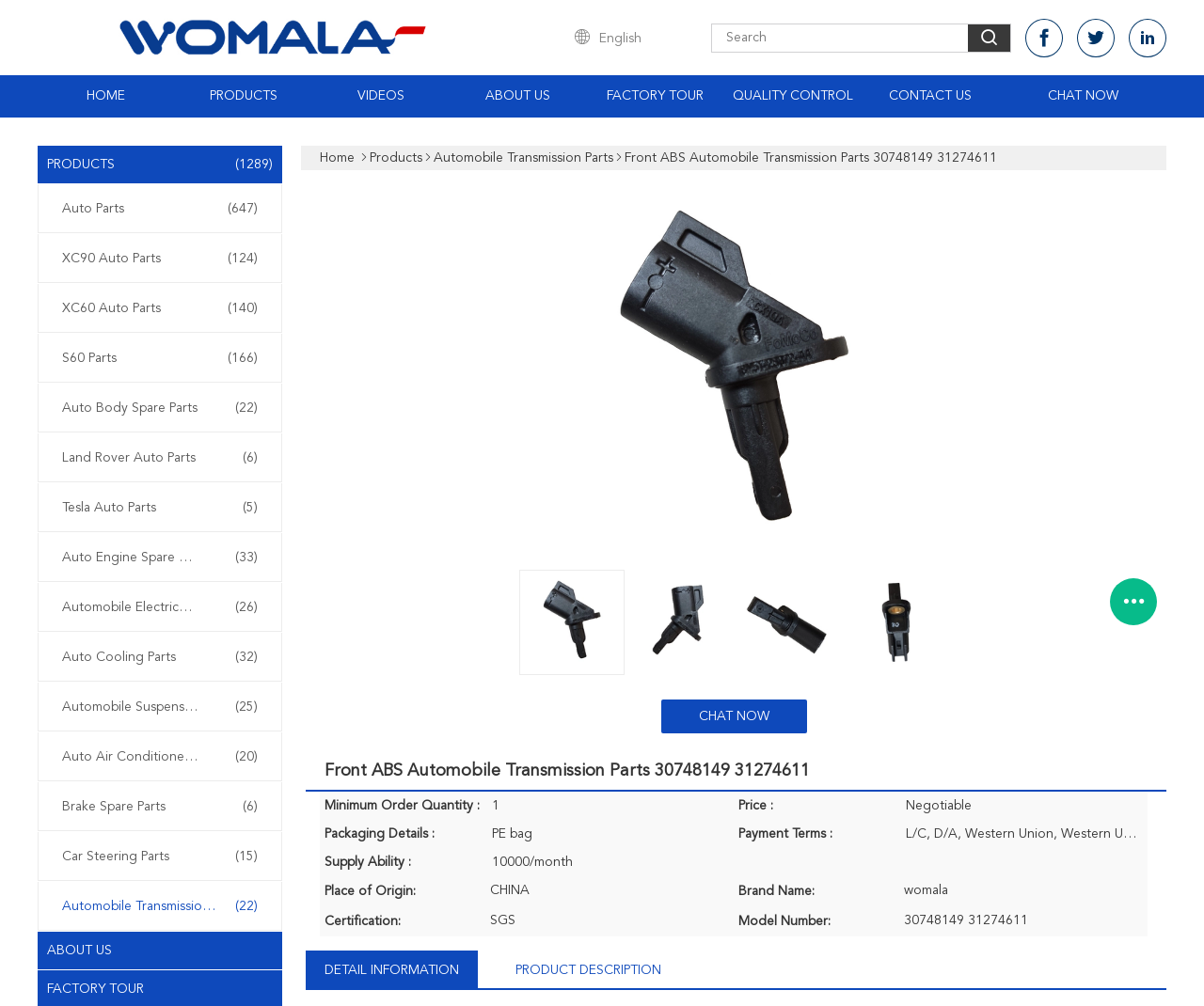Reply to the question with a single word or phrase:
What is the language of the website?

English